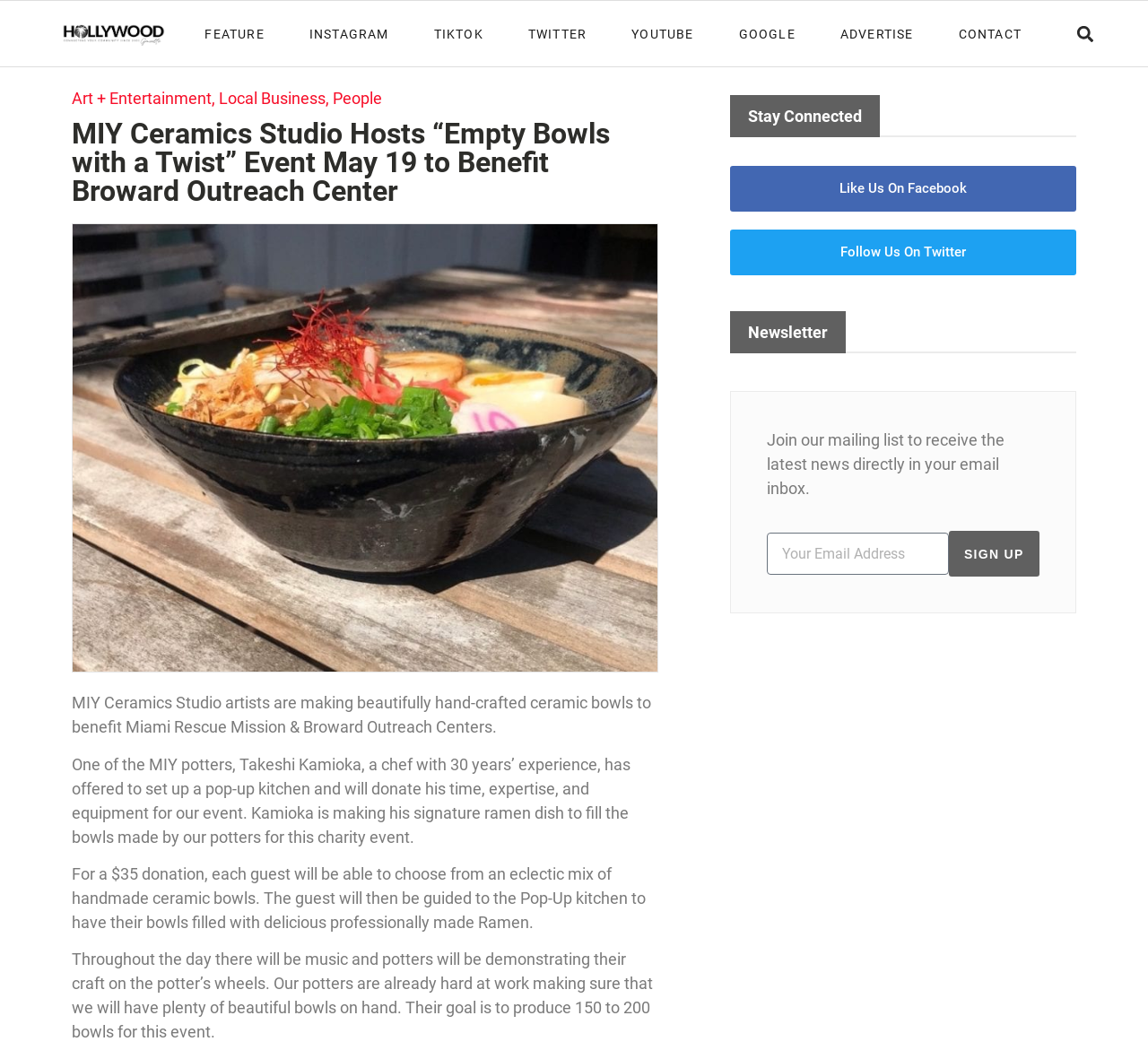Provide the bounding box coordinates of the HTML element this sentence describes: "Advertise". The bounding box coordinates consist of four float numbers between 0 and 1, i.e., [left, top, right, bottom].

[0.732, 0.019, 0.796, 0.044]